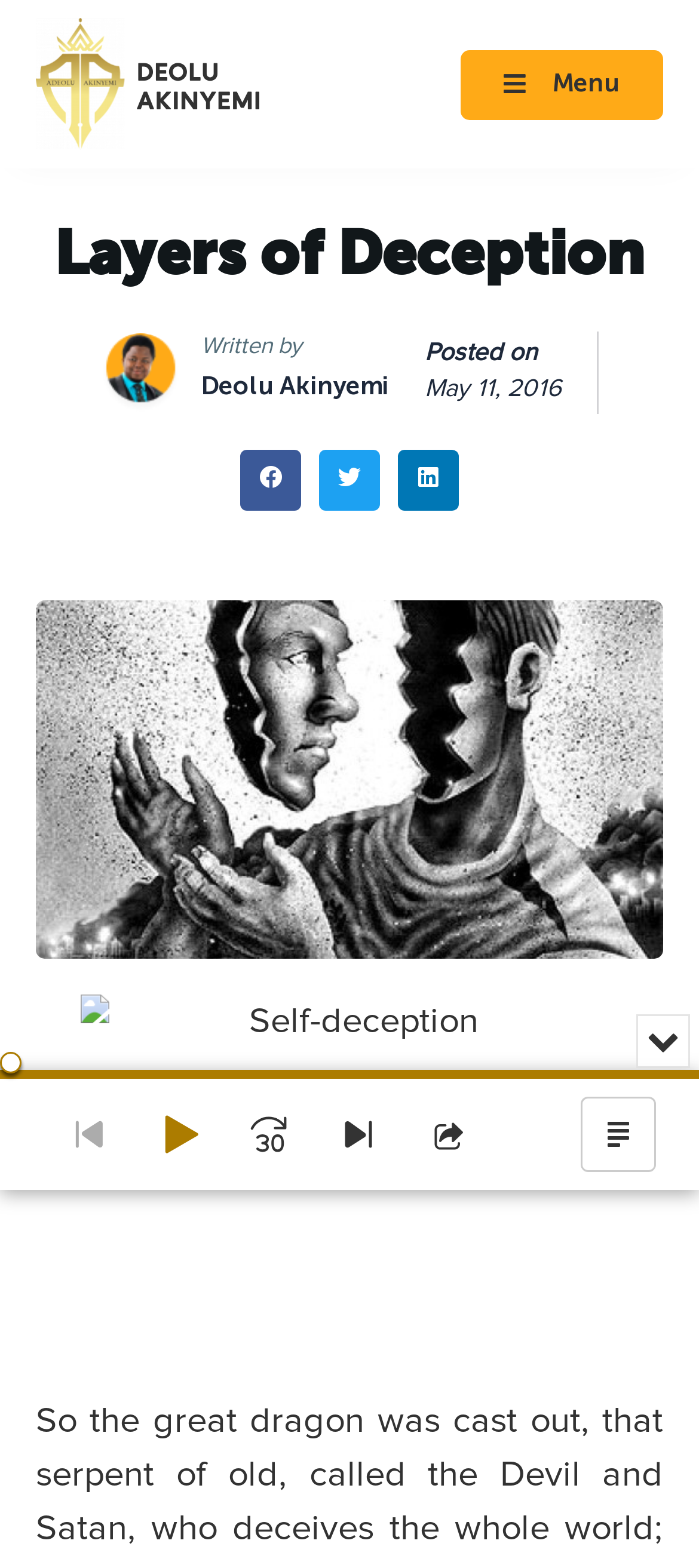Carefully observe the image and respond to the question with a detailed answer:
Who is the author of the article?

I found the author's name by looking at the 'Written by' section, which is located below the main heading 'Layers of Deception'. The text 'Deolu Akinyemi' is displayed next to the 'Written by' heading, indicating that Deolu Akinyemi is the author of the article.